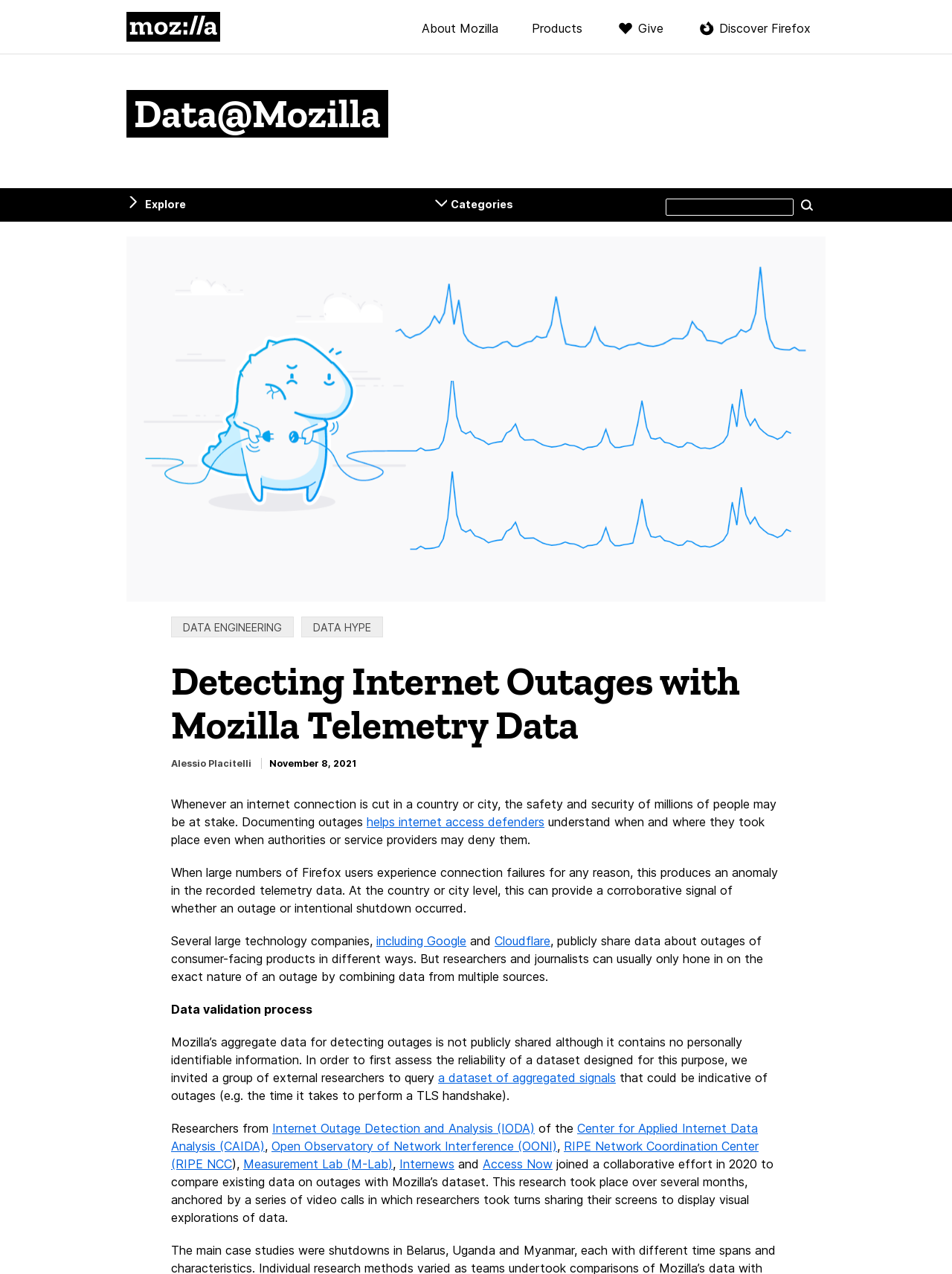Determine the bounding box coordinates of the UI element described below. Use the format (top-left x, top-left y, bottom-right x, bottom-right y) with floating point numbers between 0 and 1: helps internet access defenders

[0.385, 0.639, 0.572, 0.651]